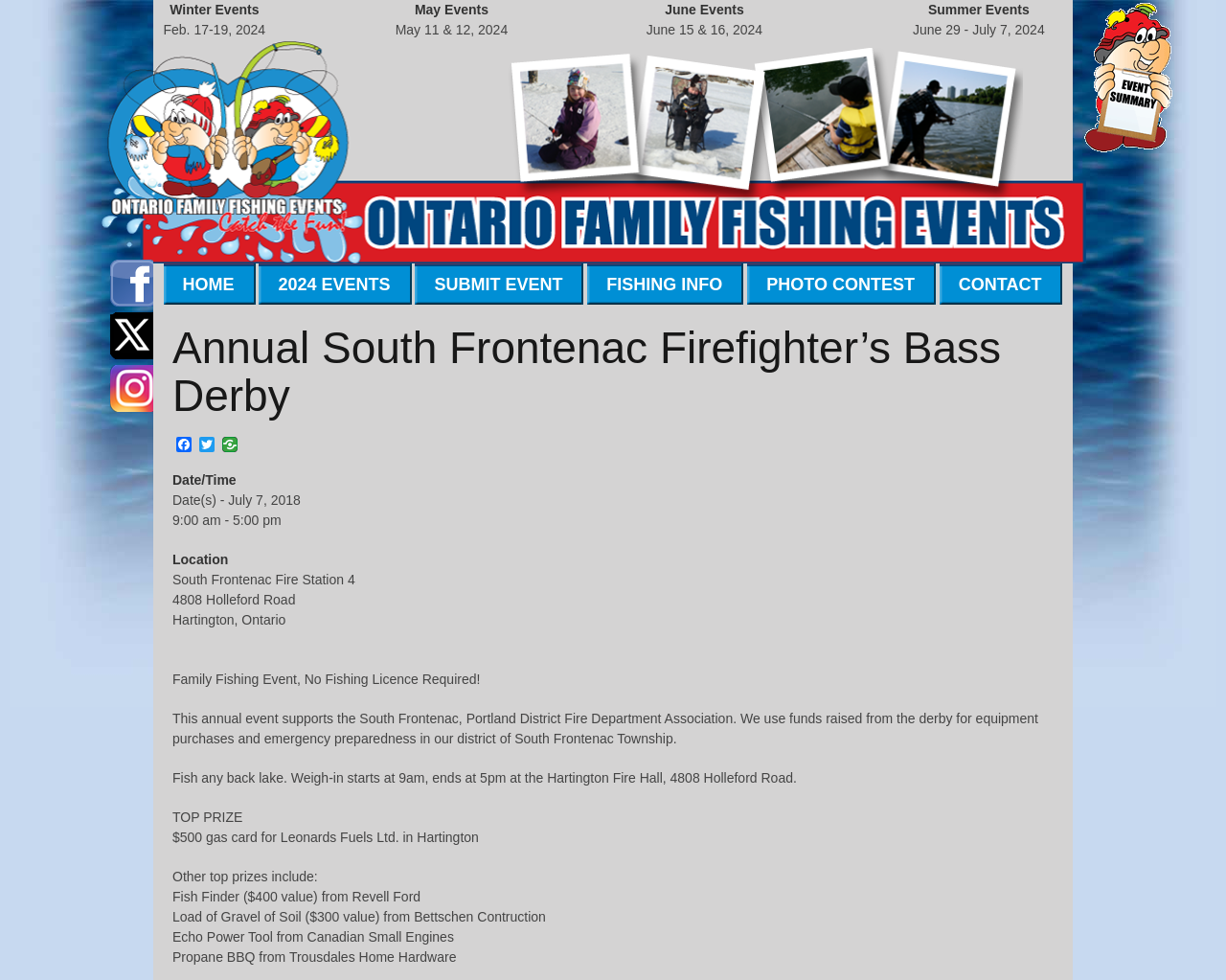Based on the visual content of the image, answer the question thoroughly: What is the top prize of the event?

I found the top prize of the event by looking at the static text element with the text 'TOP PRIZE' and the subsequent text element with the text '$500 gas card for Leonards Fuels Ltd. in Hartington' which is likely to be the top prize of the event.